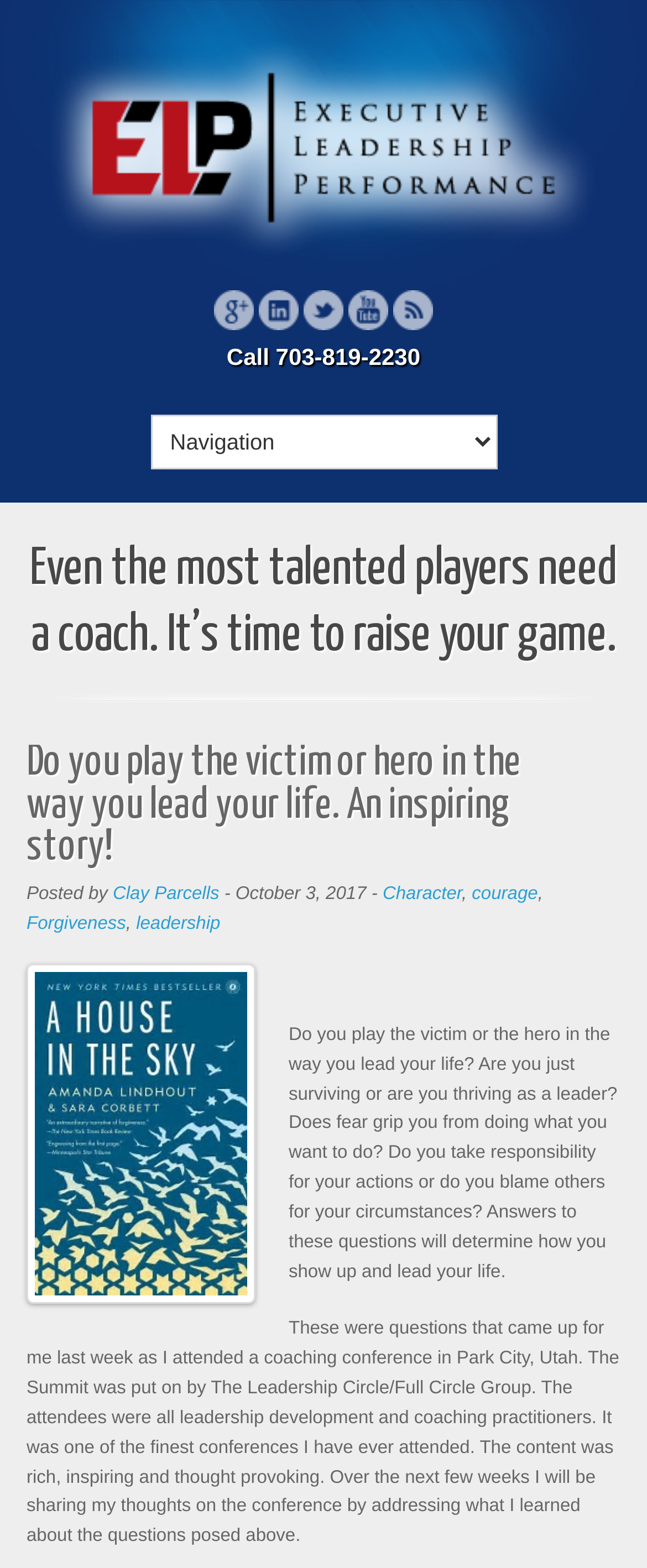Please specify the bounding box coordinates of the element that should be clicked to execute the given instruction: 'Read the inspiring story'. Ensure the coordinates are four float numbers between 0 and 1, expressed as [left, top, right, bottom].

[0.041, 0.473, 0.805, 0.553]